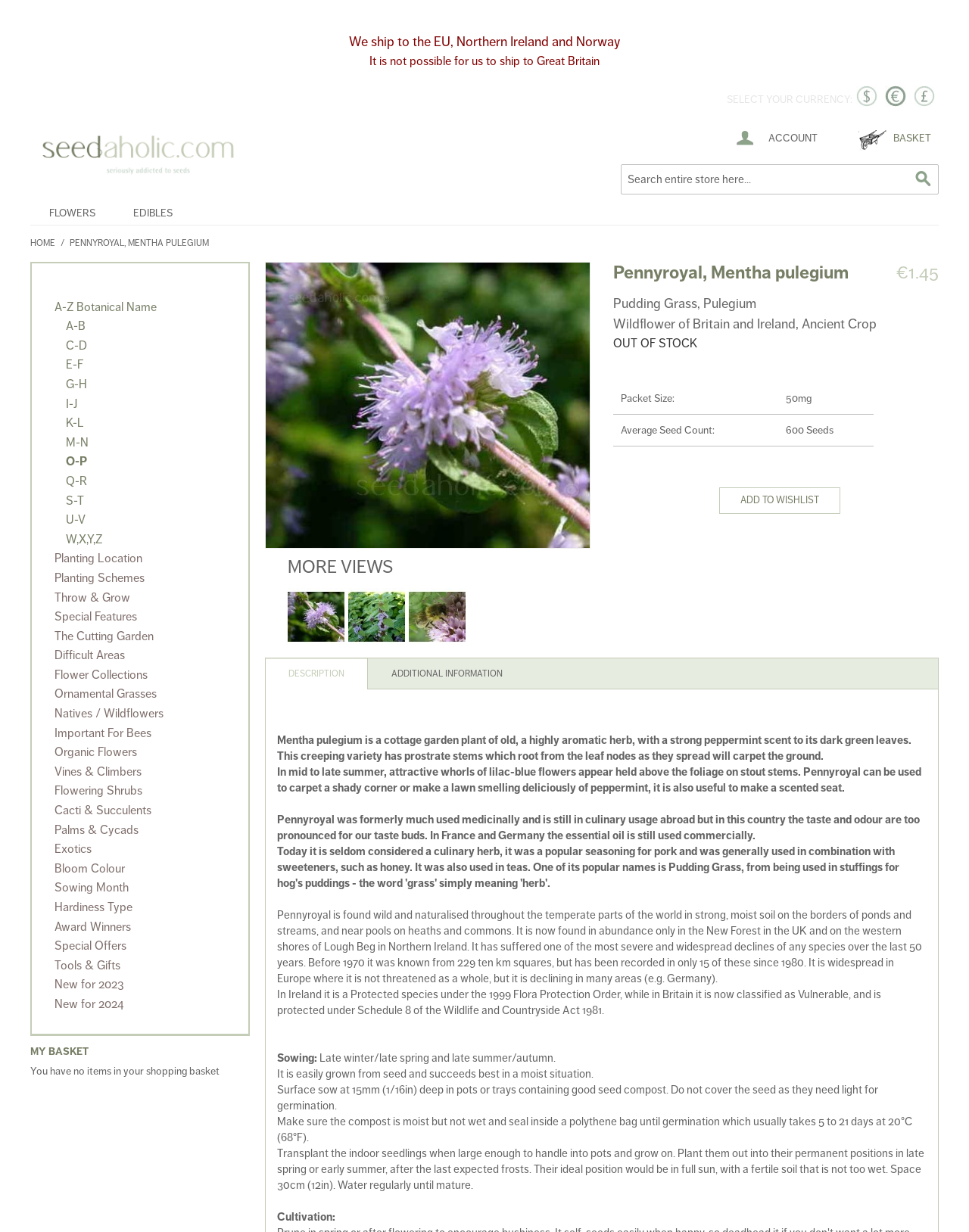Answer the question in one word or a short phrase:
What is the name of the plant?

Pennyroyal